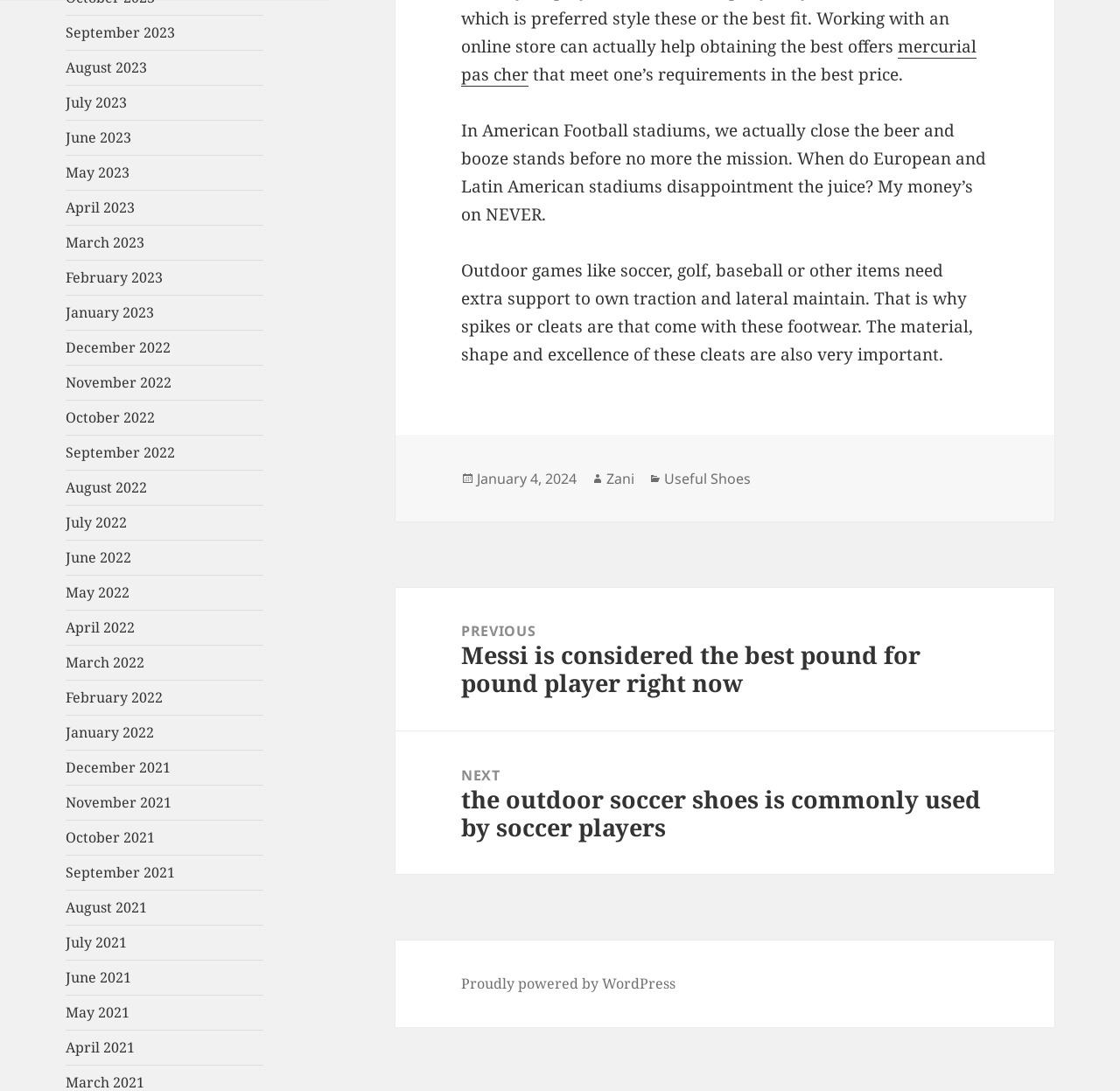Can you pinpoint the bounding box coordinates for the clickable element required for this instruction: "Click on January 4, 2024"? The coordinates should be four float numbers between 0 and 1, i.e., [left, top, right, bottom].

[0.426, 0.43, 0.515, 0.448]